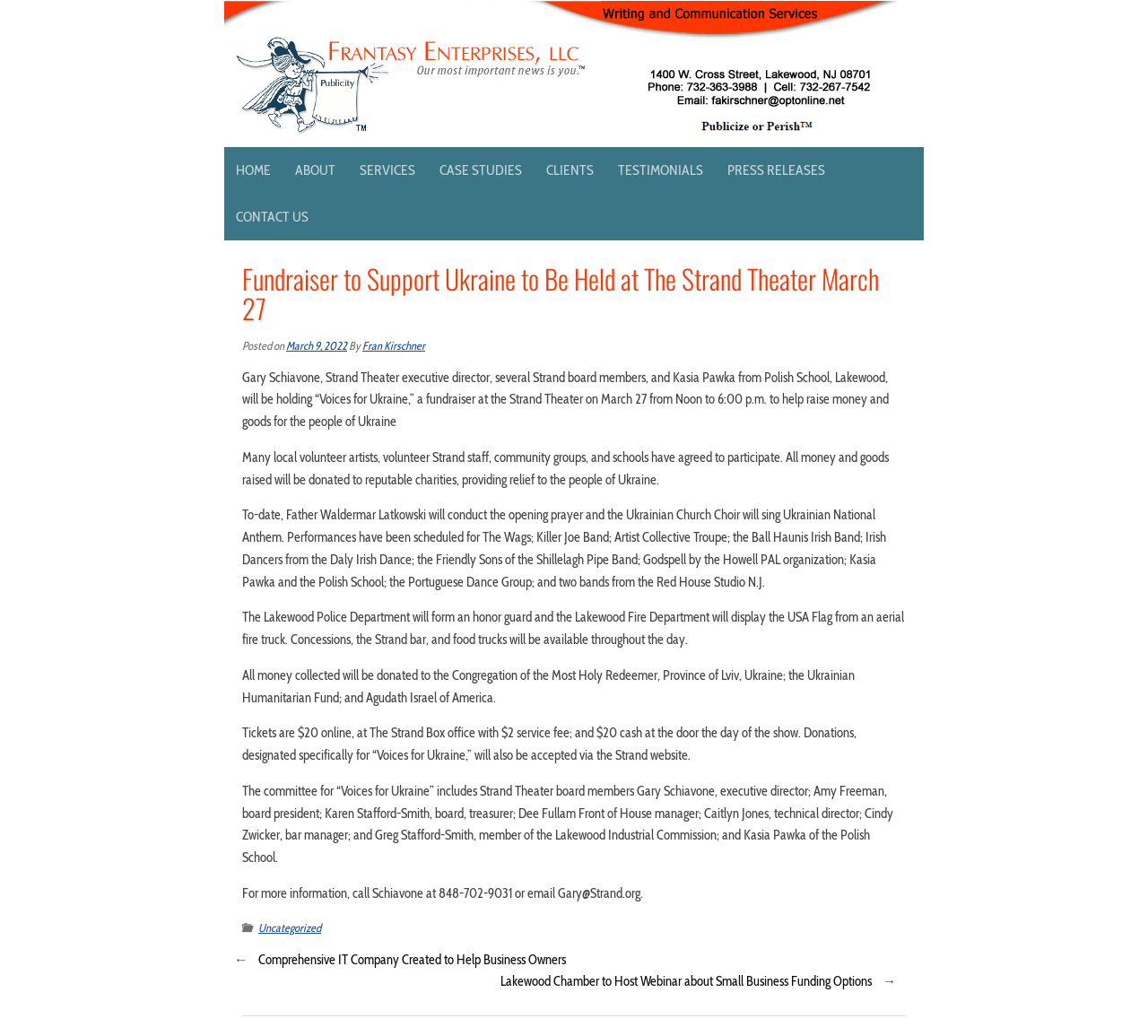Respond with a single word or short phrase to the following question: 
Who is conducting the opening prayer?

Father Waldermar Latkowski